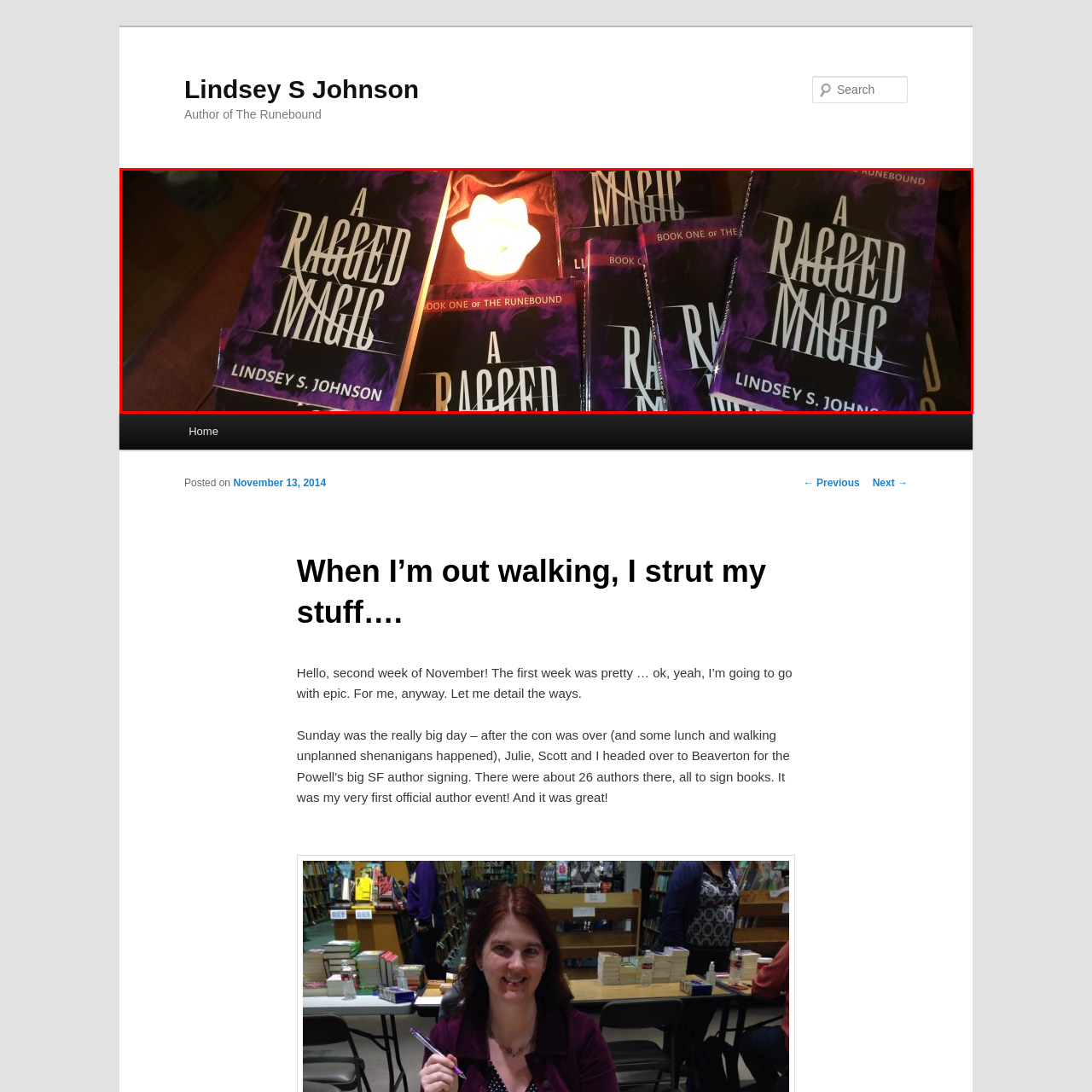Describe extensively the image that is contained within the red box.

The image features a collection of copies of the book "A Ragged Magic," authored by Lindsey S. Johnson. The covers are prominently displayed, showcasing a striking design with bold lettering and a mystical purple background accented with wisps of smoke. In the center, a softly glowing candle adds warmth and depth to the scene, creating an inviting and intimate atmosphere. This arrangement hints at a cozy setting, perfect for readers to immerse themselves in the world of the novel, which is recognized as the first book in "The Runebound" series. The composition captures both the literary and enchanting elements of the book, highlighting its appeal to fans of fantasy literature.